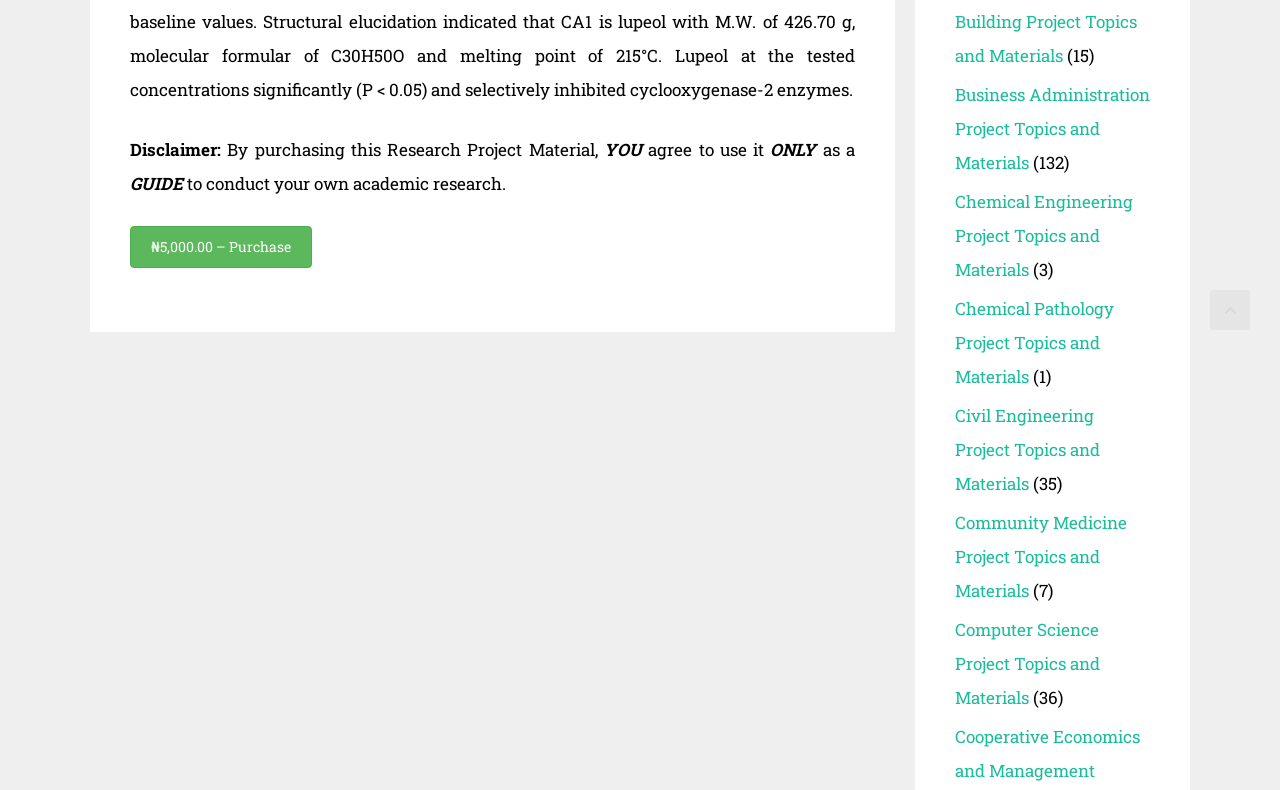Please provide the bounding box coordinate of the region that matches the element description: New Focus Magazine. Coordinates should be in the format (top-left x, top-left y, bottom-right x, bottom-right y) and all values should be between 0 and 1.

None